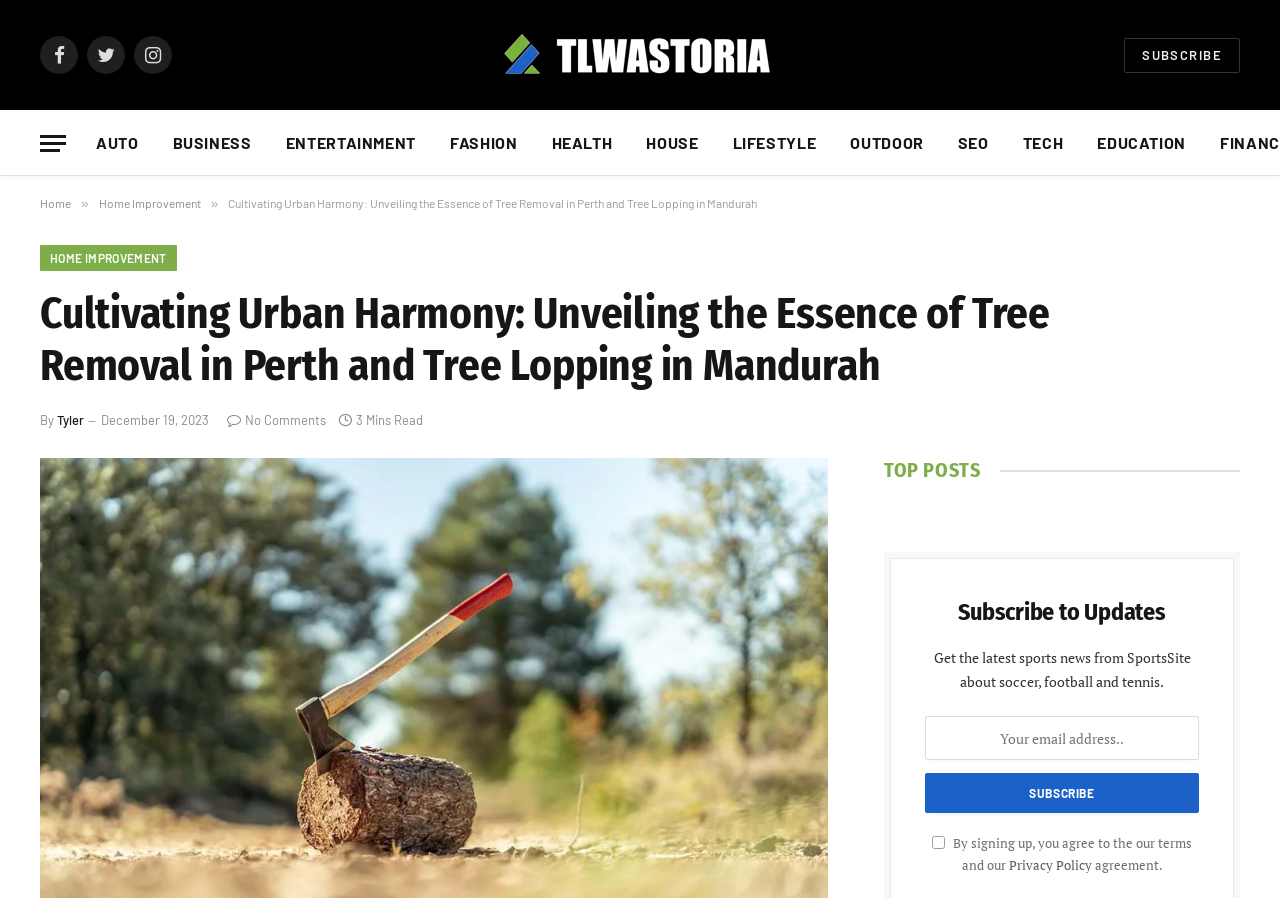Identify the bounding box for the described UI element. Provide the coordinates in (top-left x, top-left y, bottom-right x, bottom-right y) format with values ranging from 0 to 1: name="EMAIL" placeholder="Your email address.."

[0.723, 0.798, 0.937, 0.847]